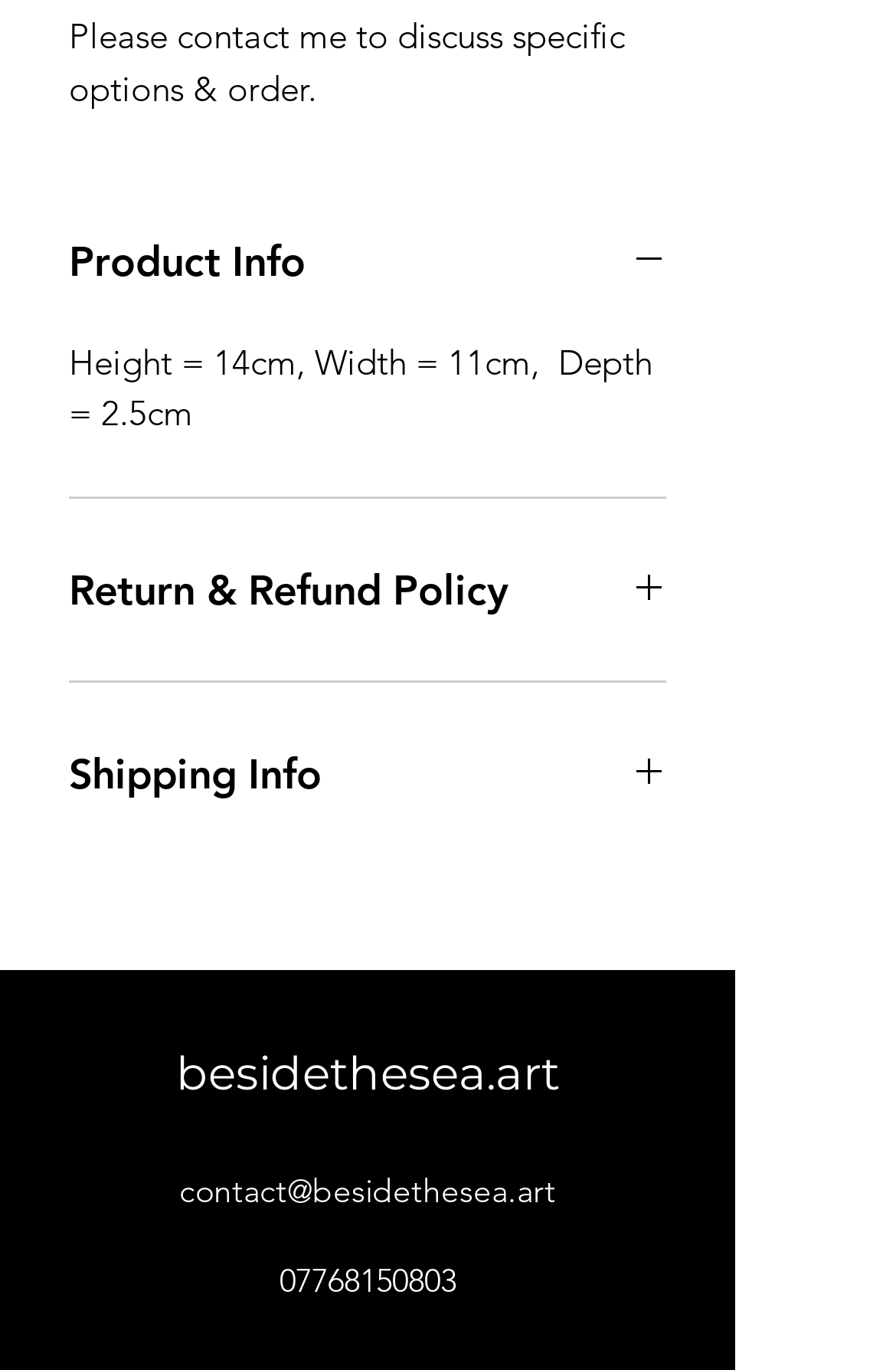How many buttons are expanded?
Based on the image content, provide your answer in one word or a short phrase.

1